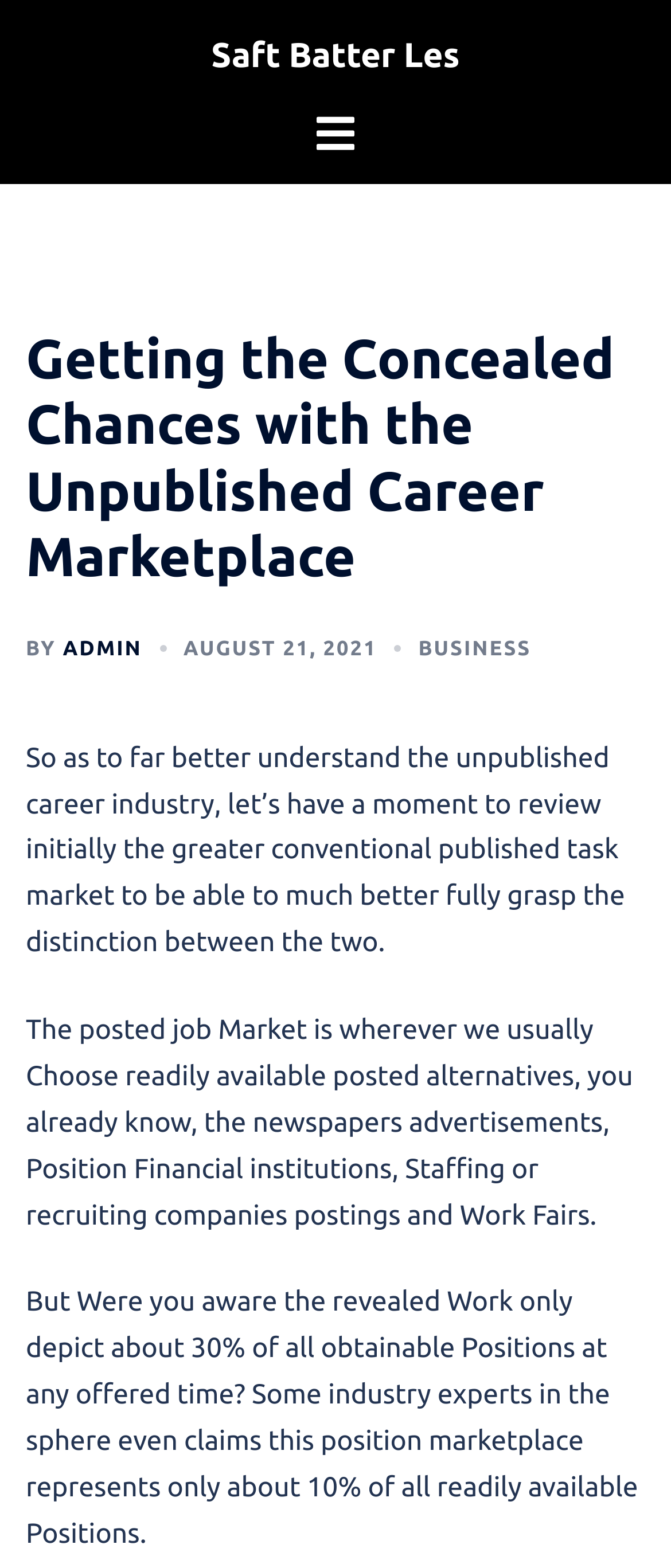What percentage of available positions does the published job market represent?
Provide a detailed and well-explained answer to the question.

According to the webpage, the published job market only depicts about 30% of all available positions at any given time. This information is mentioned in the third paragraph of the webpage.